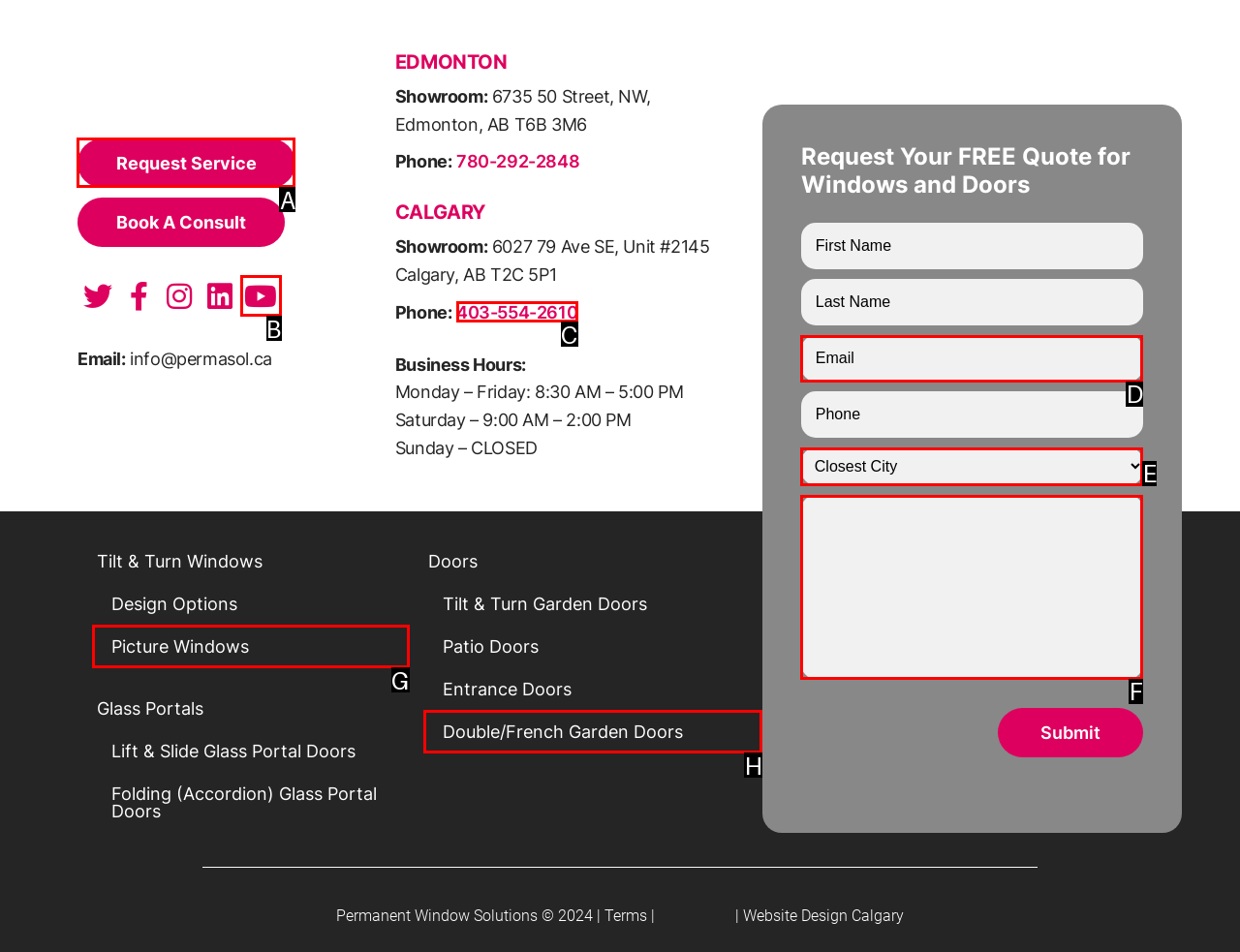Tell me the letter of the correct UI element to click for this instruction: Click the 'Request Service' link. Answer with the letter only.

A